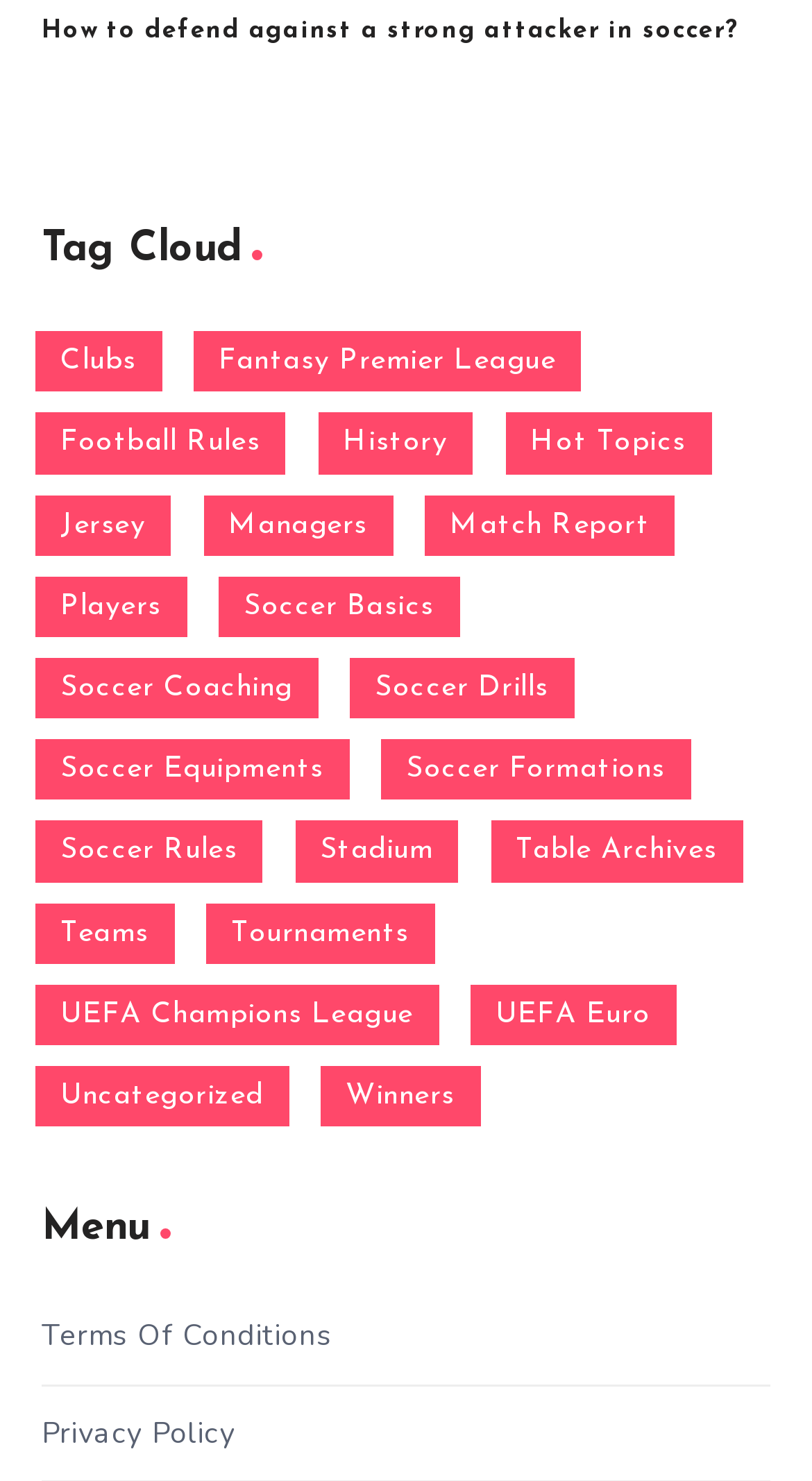Find the bounding box coordinates for the area that should be clicked to accomplish the instruction: "Check configuration of cookies".

None